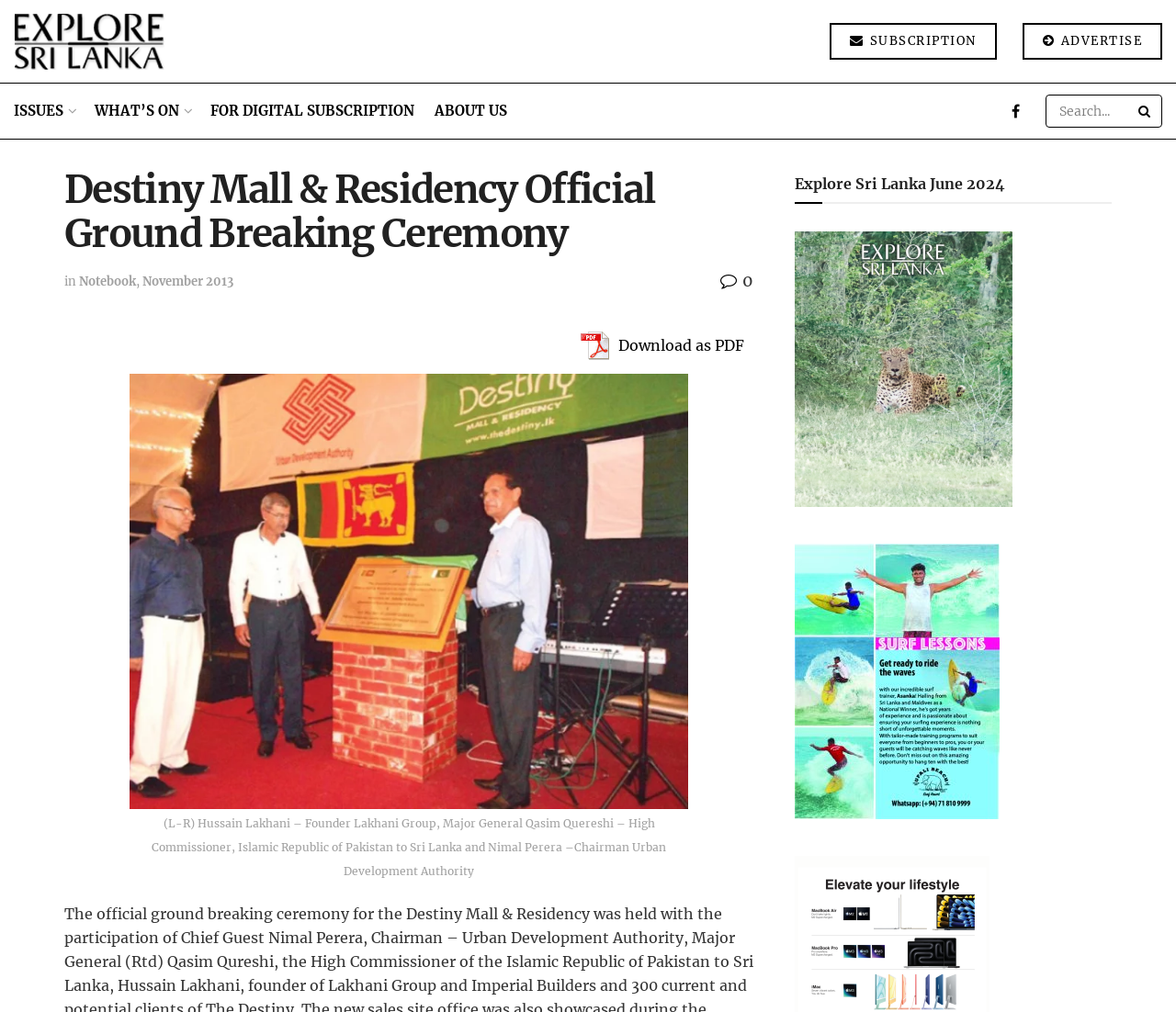Please specify the bounding box coordinates of the area that should be clicked to accomplish the following instruction: "Search for something". The coordinates should consist of four float numbers between 0 and 1, i.e., [left, top, right, bottom].

[0.889, 0.093, 0.988, 0.126]